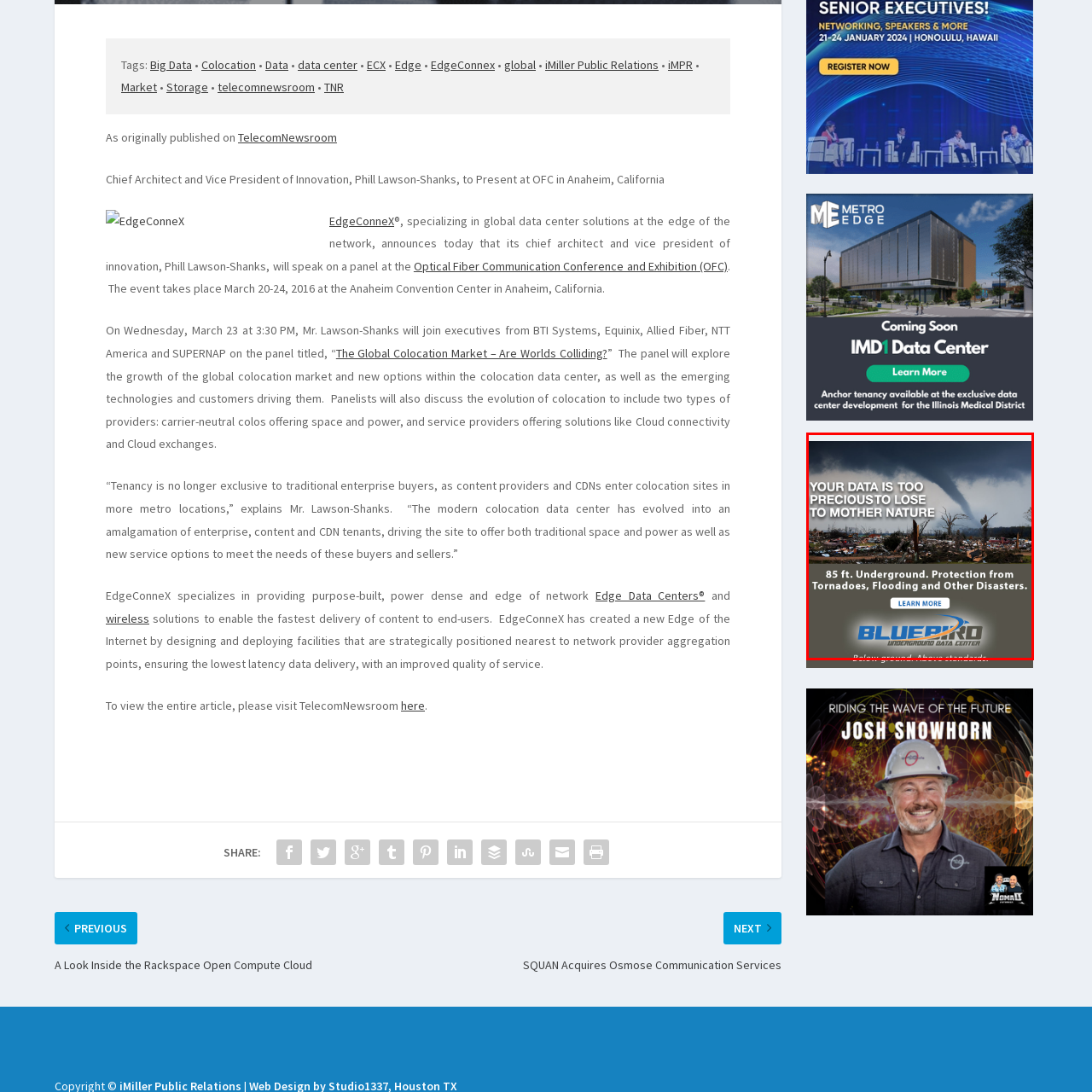How deep is the Bluebird Underground Data Center?
Direct your attention to the image marked by the red bounding box and provide a detailed answer based on the visual details available.

The message states '85 ft. Underground. Protection from Tornadoes, Flooding and Other Disasters', which indicates the depth of the Bluebird Underground Data Center.